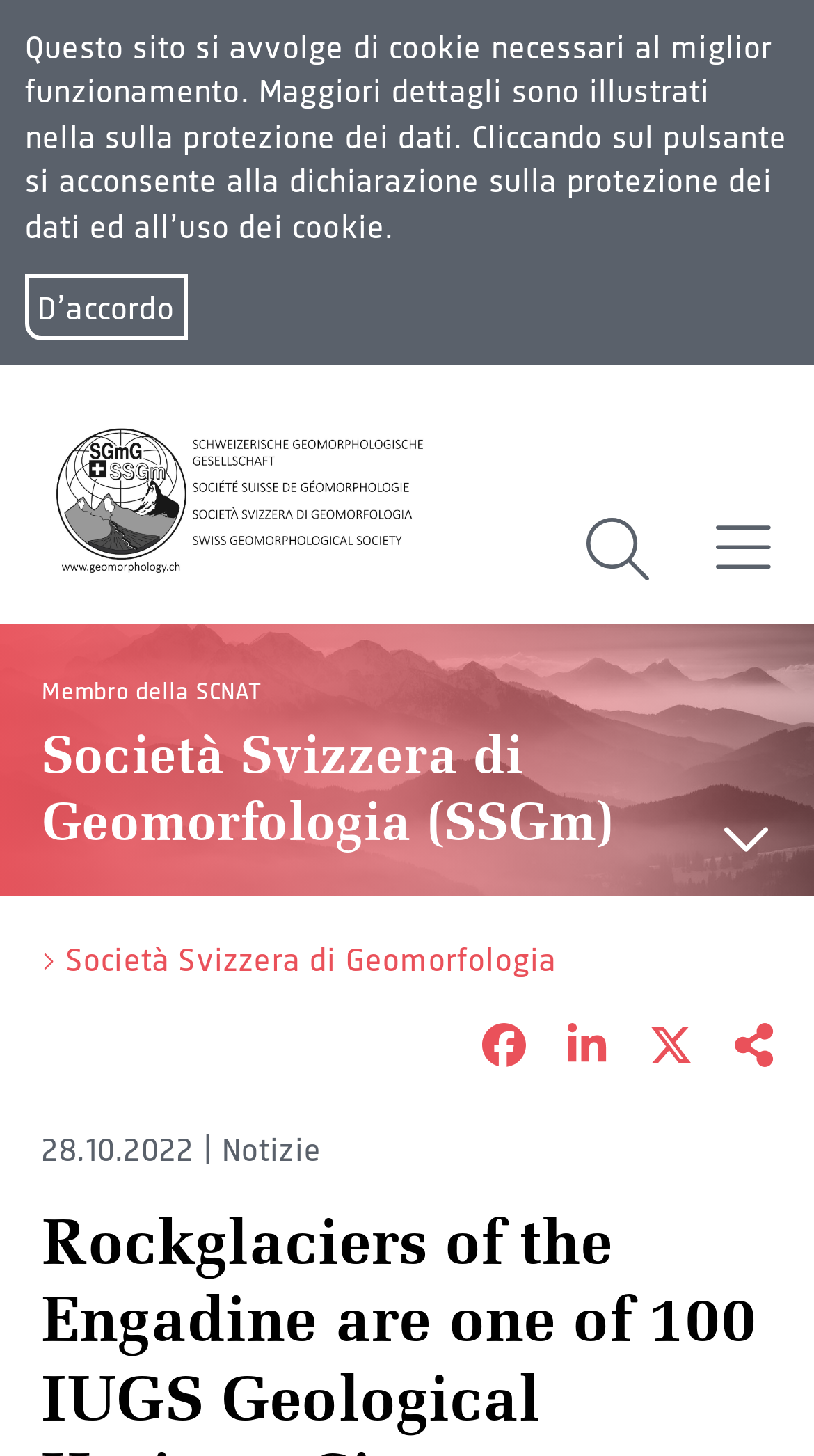How many social media sharing links are available?
Examine the image and give a concise answer in one word or a short phrase.

4